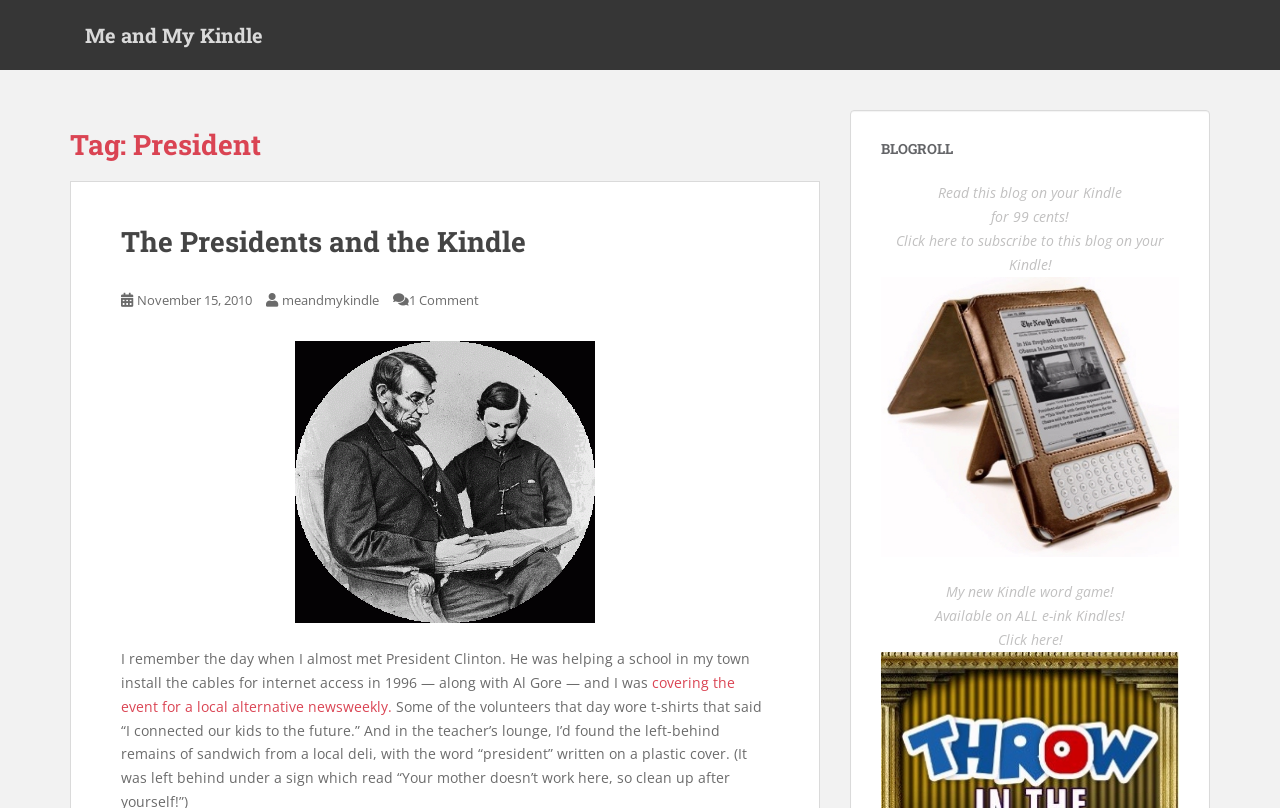Please indicate the bounding box coordinates for the clickable area to complete the following task: "Click on the link to read about the Presidents and the Kindle". The coordinates should be specified as four float numbers between 0 and 1, i.e., [left, top, right, bottom].

[0.095, 0.276, 0.411, 0.322]